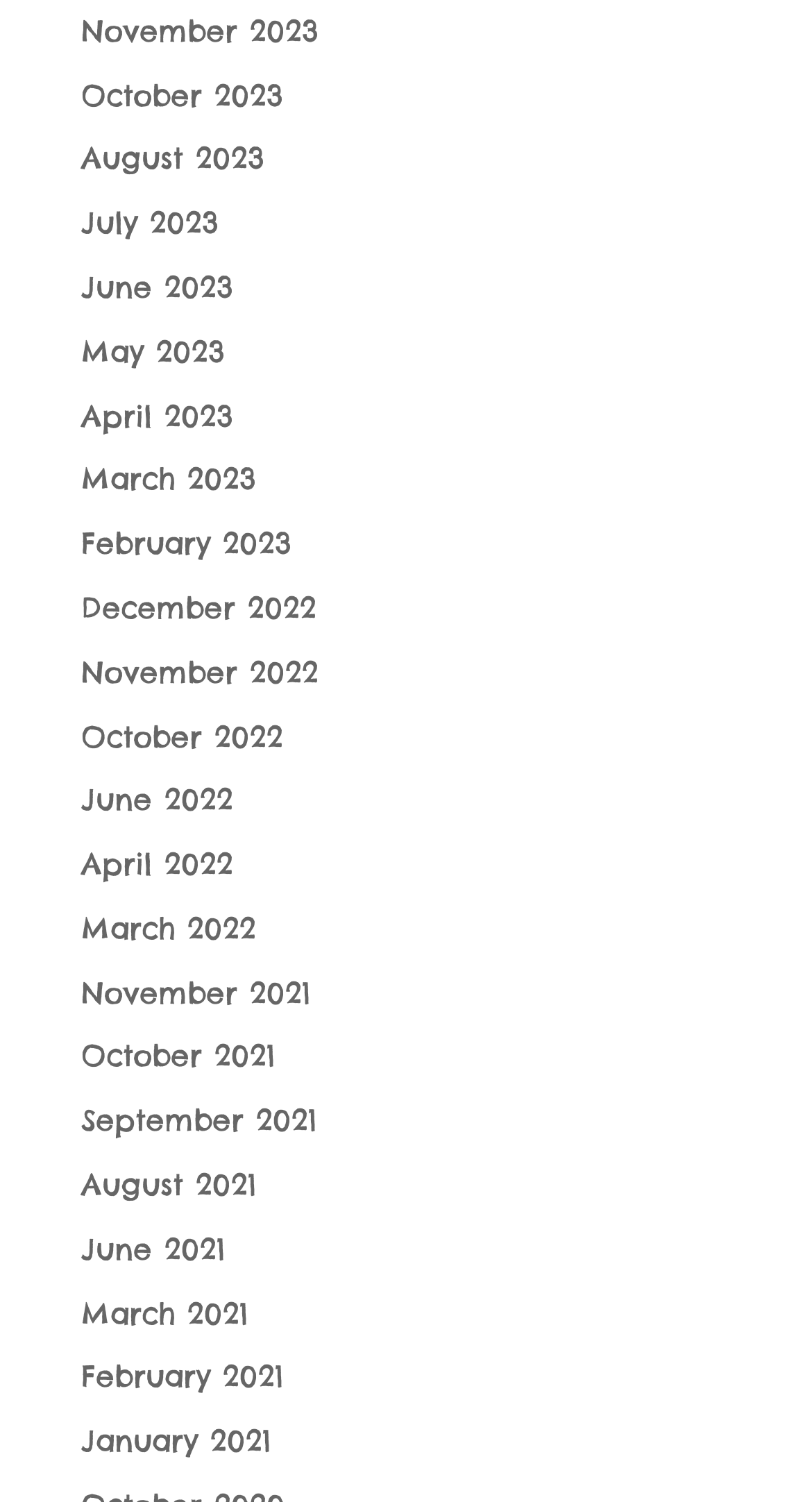Please find the bounding box coordinates of the clickable region needed to complete the following instruction: "access February 2021". The bounding box coordinates must consist of four float numbers between 0 and 1, i.e., [left, top, right, bottom].

[0.1, 0.905, 0.349, 0.929]